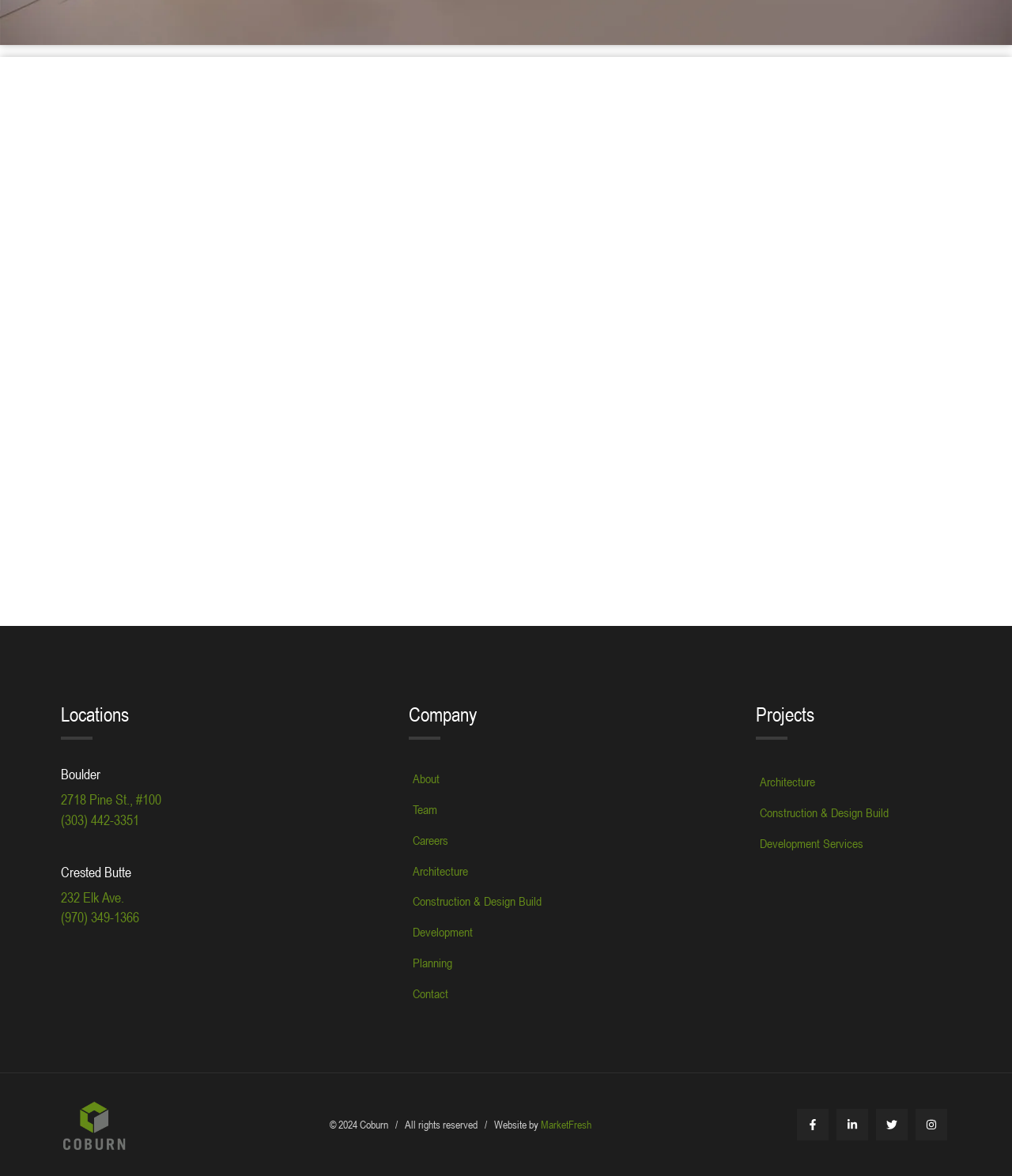What is the company name?
Answer the question in a detailed and comprehensive manner.

The company name can be found at the bottom of the webpage, where it says '© 2024 Coburn'.